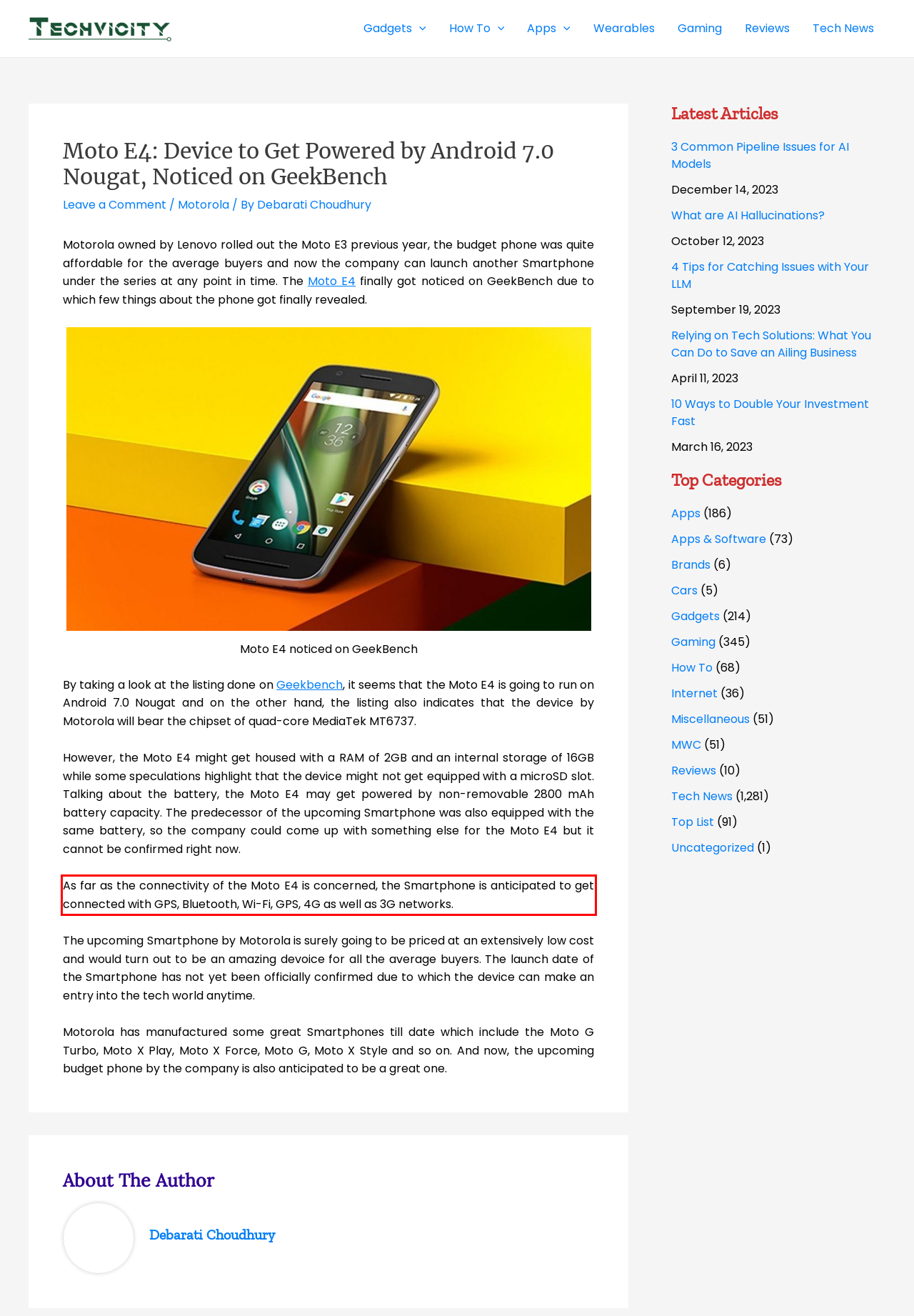Analyze the screenshot of the webpage and extract the text from the UI element that is inside the red bounding box.

As far as the connectivity of the Moto E4 is concerned, the Smartphone is anticipated to get connected with GPS, Bluetooth, Wi-Fi, GPS, 4G as well as 3G networks.